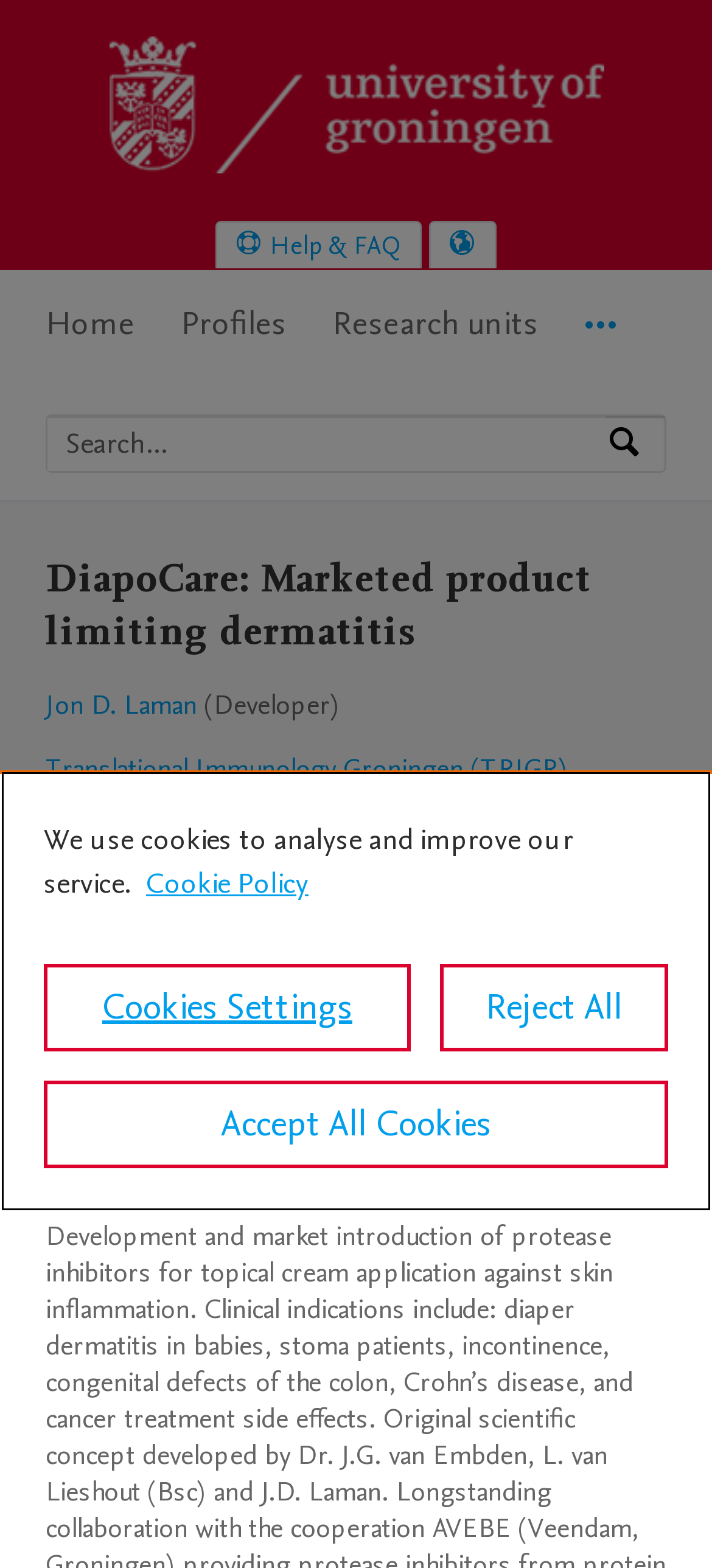Provide the bounding box coordinates of the HTML element described as: "Overview". The bounding box coordinates should be four float numbers between 0 and 1, i.e., [left, top, right, bottom].

[0.064, 0.611, 0.279, 0.686]